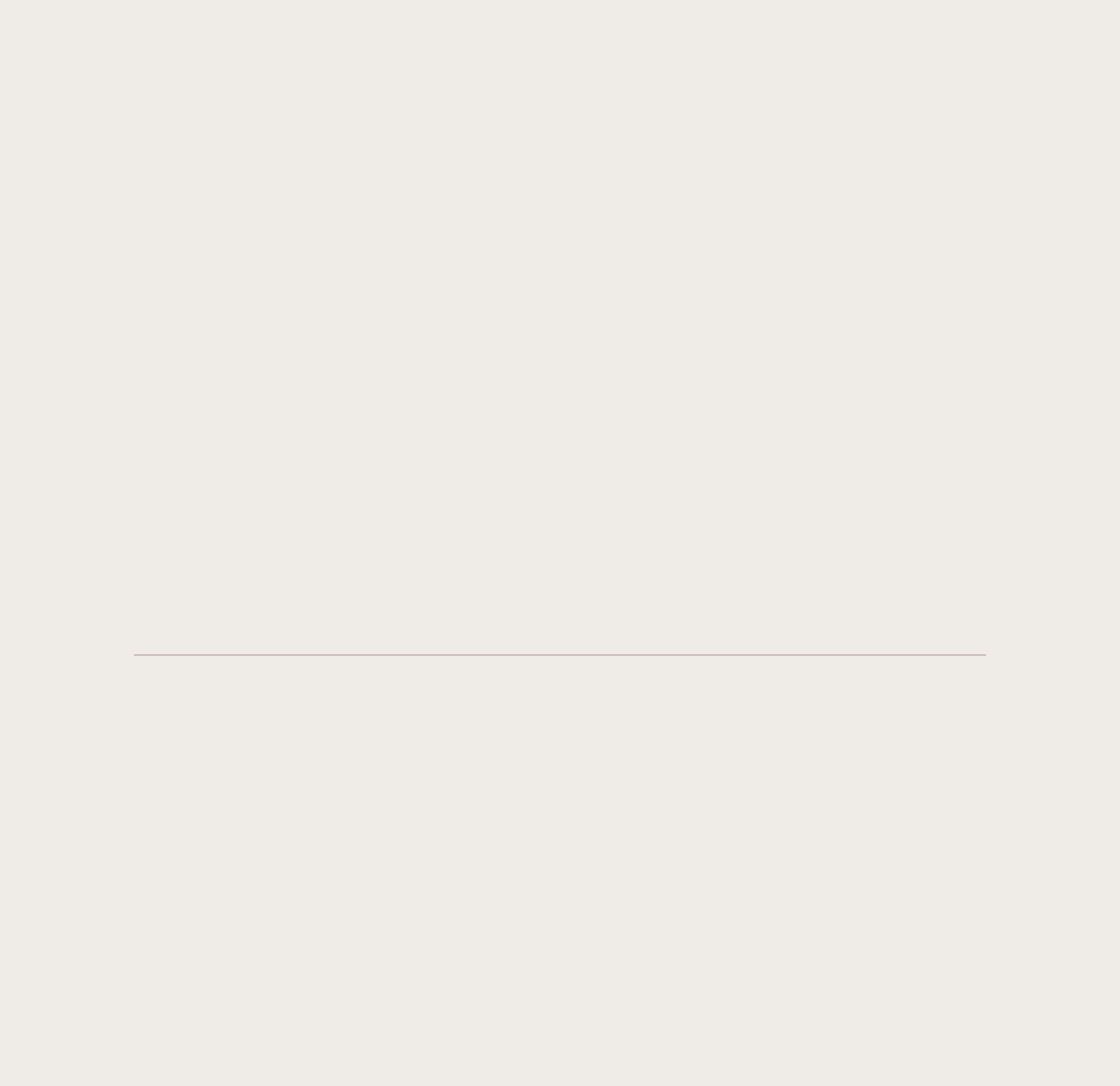Find the bounding box coordinates of the element to click in order to complete this instruction: "Sign up for Ruby Gardens news". The bounding box coordinates must be four float numbers between 0 and 1, denoted as [left, top, right, bottom].

[0.531, 0.191, 0.85, 0.254]